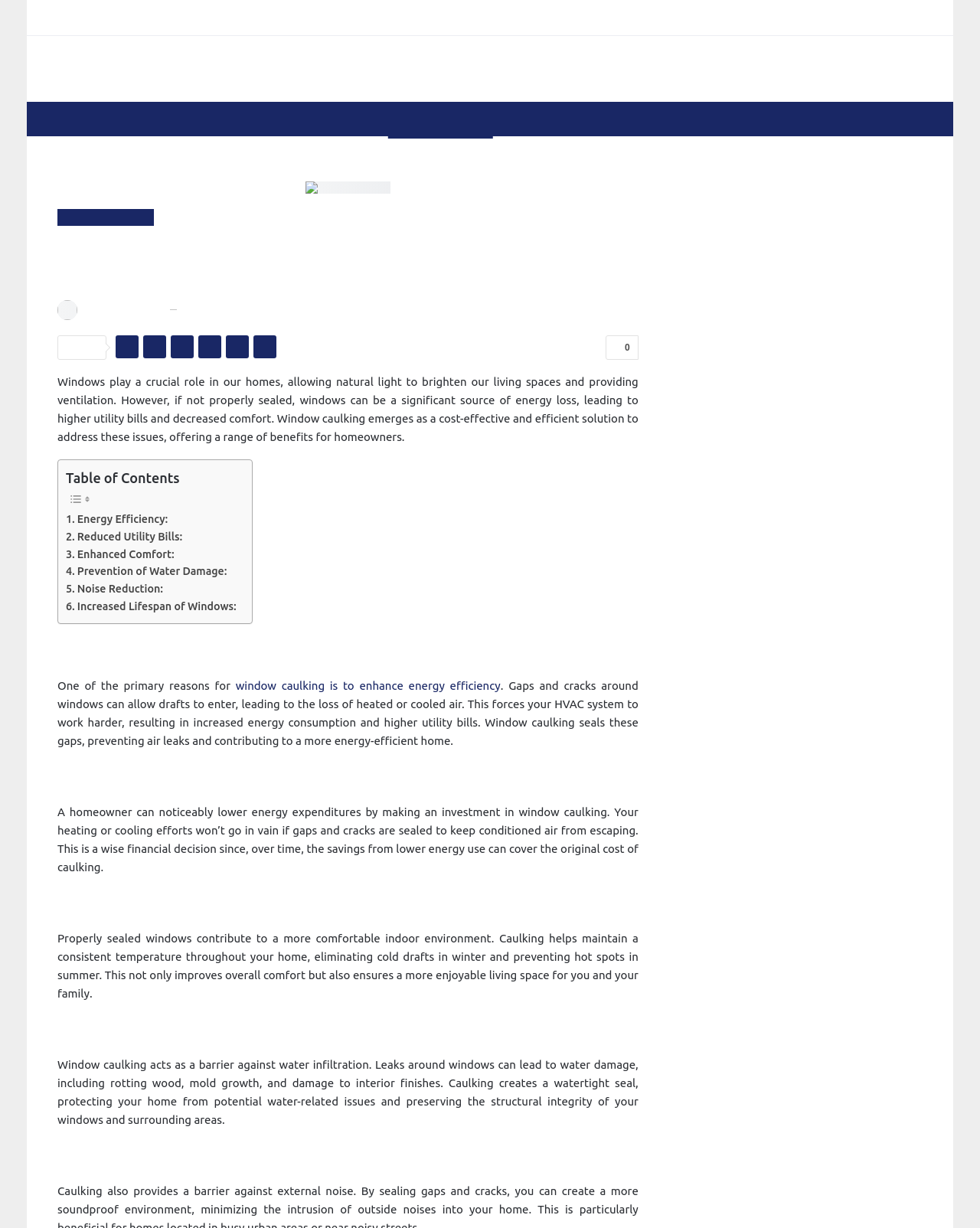Indicate the bounding box coordinates of the clickable region to achieve the following instruction: "Read 'The Importance of Window Caulking: Enhancing Energy Efficiency and Home Comfort'."

[0.205, 0.21, 0.615, 0.221]